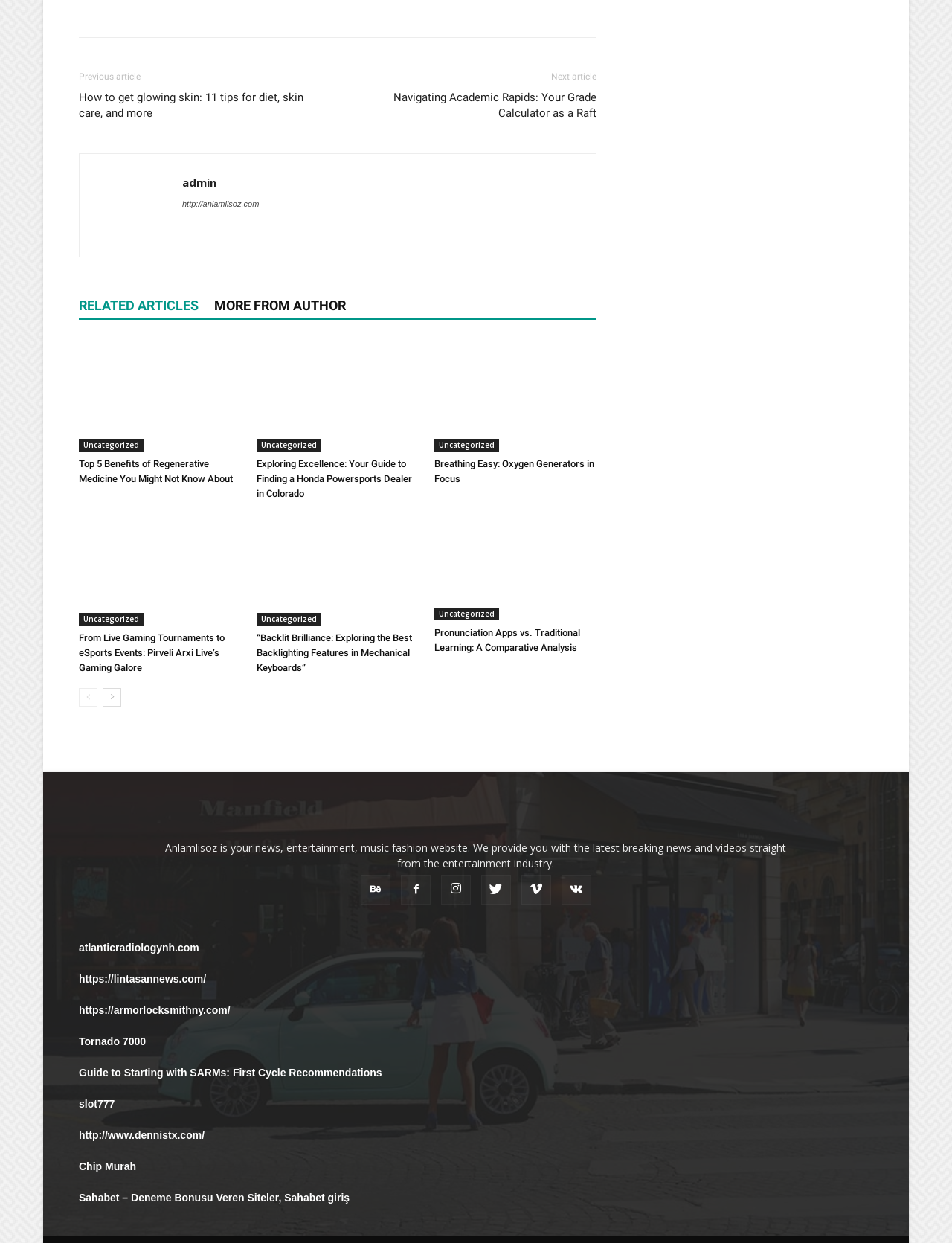Look at the image and give a detailed response to the following question: What is the purpose of this website?

Based on the static text at the bottom of the webpage, 'Anlamlisoz is your news, entertainment, music fashion website. We provide you with the latest breaking news and videos straight from the entertainment industry.', it can be inferred that the purpose of this website is to provide news and entertainment to its users.